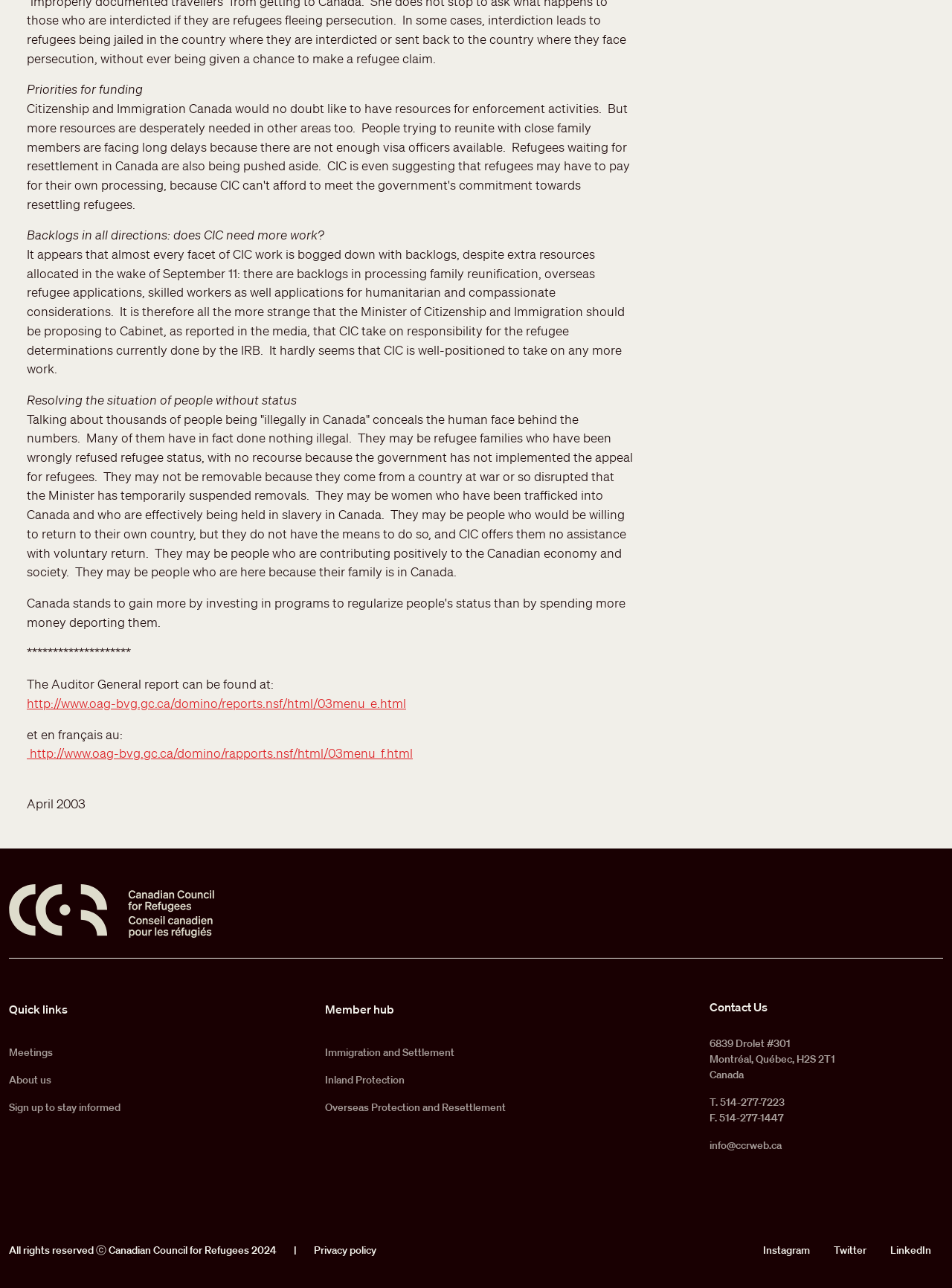What is the URL of the Auditor General report in French?
Answer with a single word or phrase, using the screenshot for reference.

http://www.oag-bvg.gc.ca/domino/rapports.nsf/html/03menu_f.html